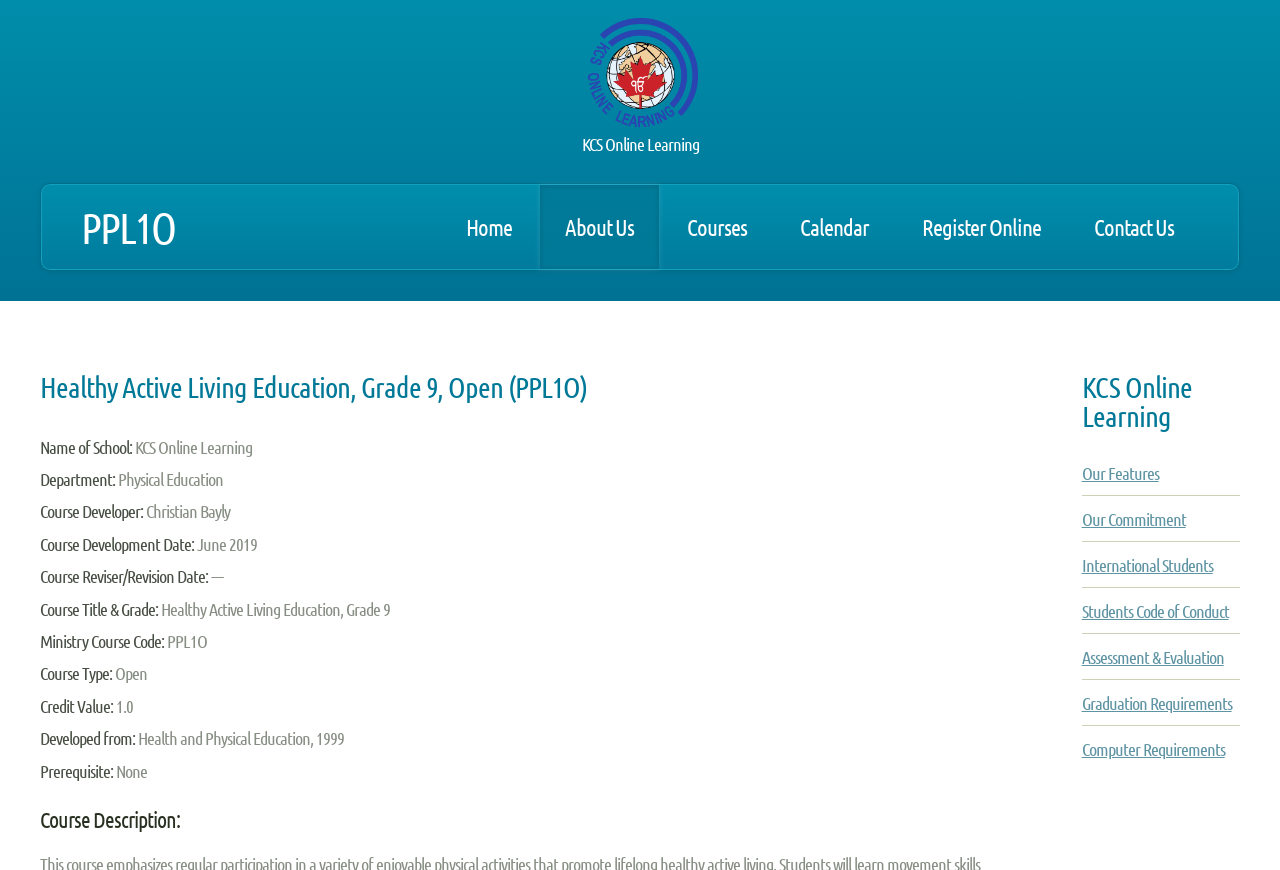What is the name of the school?
Look at the image and answer with only one word or phrase.

KCS Online Learning